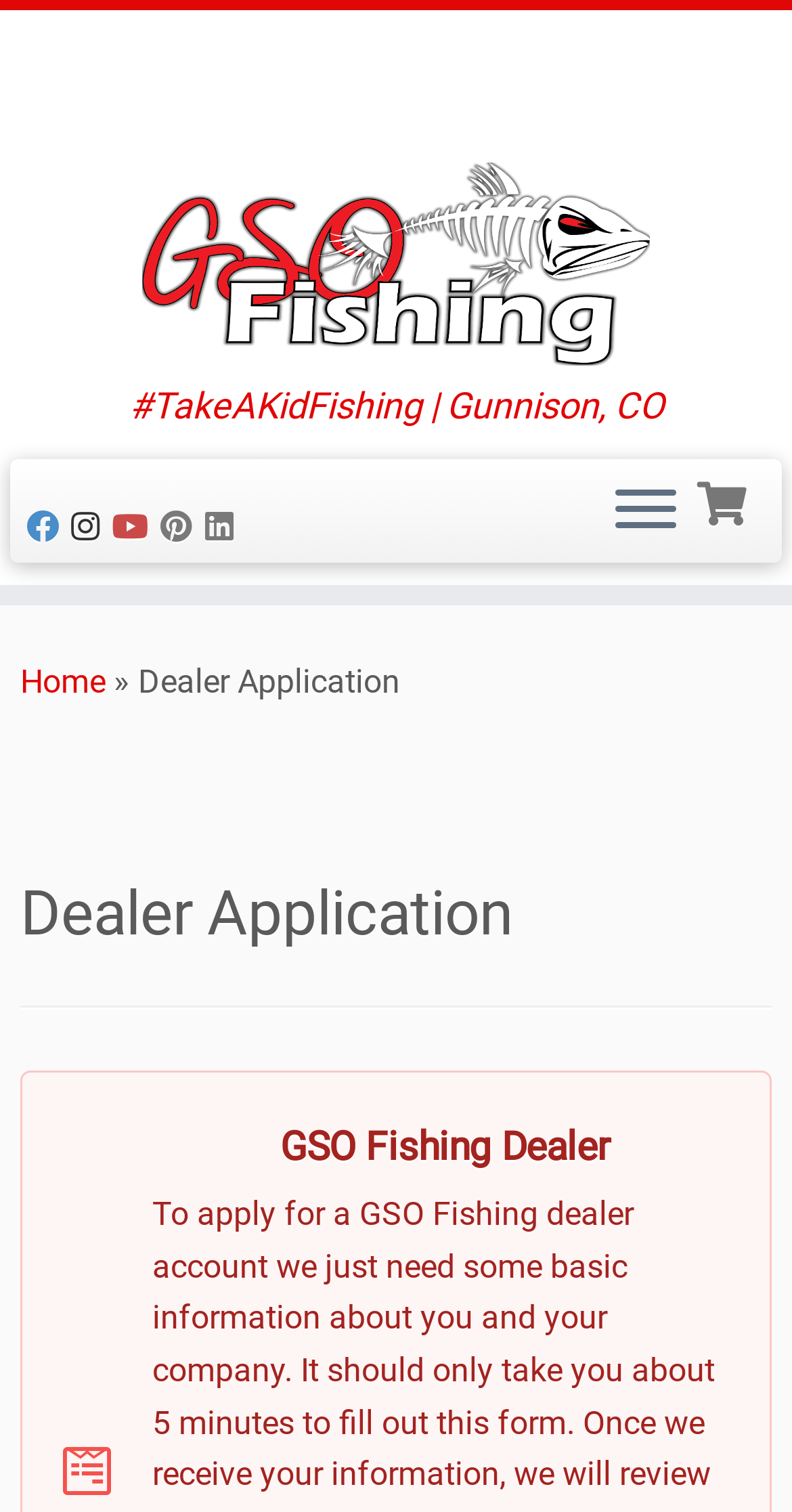Please specify the bounding box coordinates in the format (top-left x, top-left y, bottom-right x, bottom-right y), with values ranging from 0 to 1. Identify the bounding box for the UI component described as follows: Home

[0.026, 0.438, 0.133, 0.464]